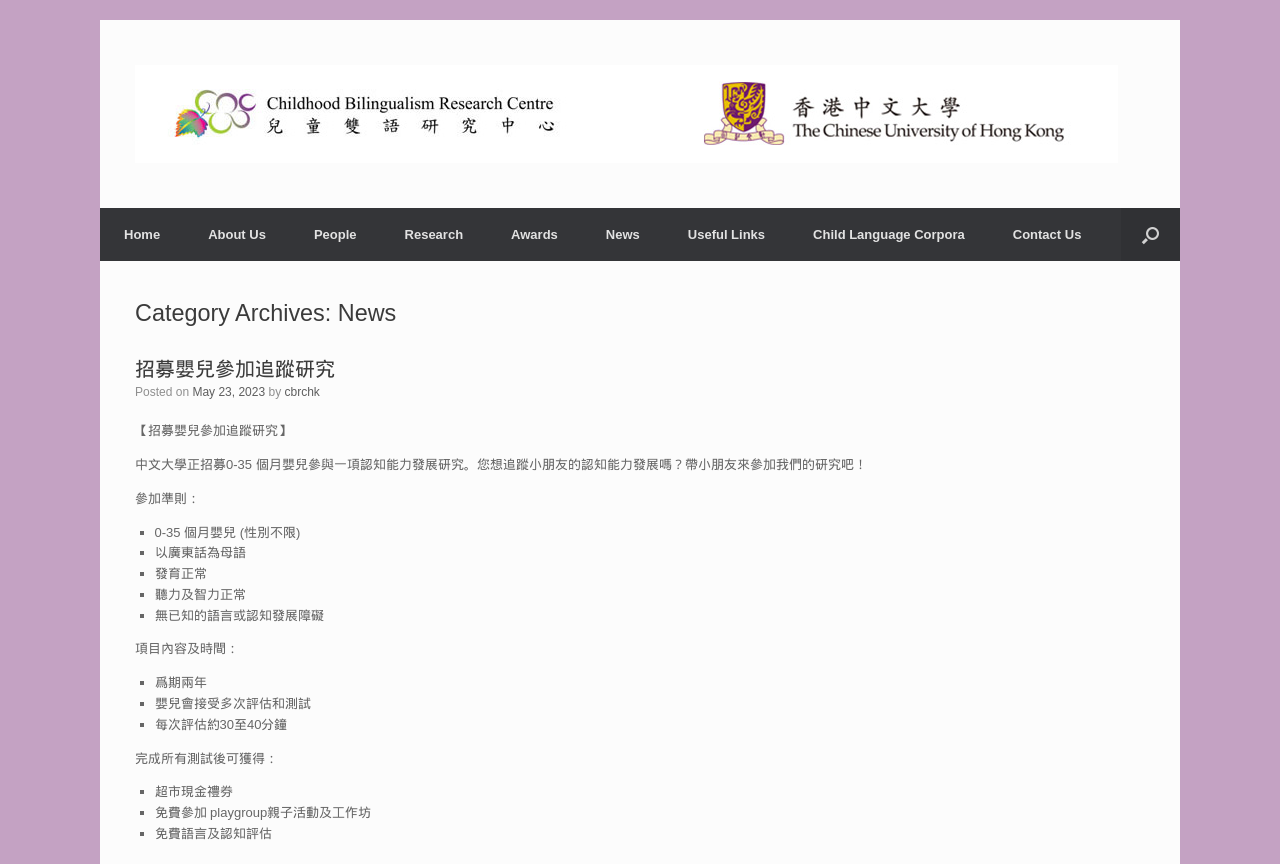Indicate the bounding box coordinates of the element that needs to be clicked to satisfy the following instruction: "Read news article 'Experience Gives Veteran Edge as Author'". The coordinates should be four float numbers between 0 and 1, i.e., [left, top, right, bottom].

None